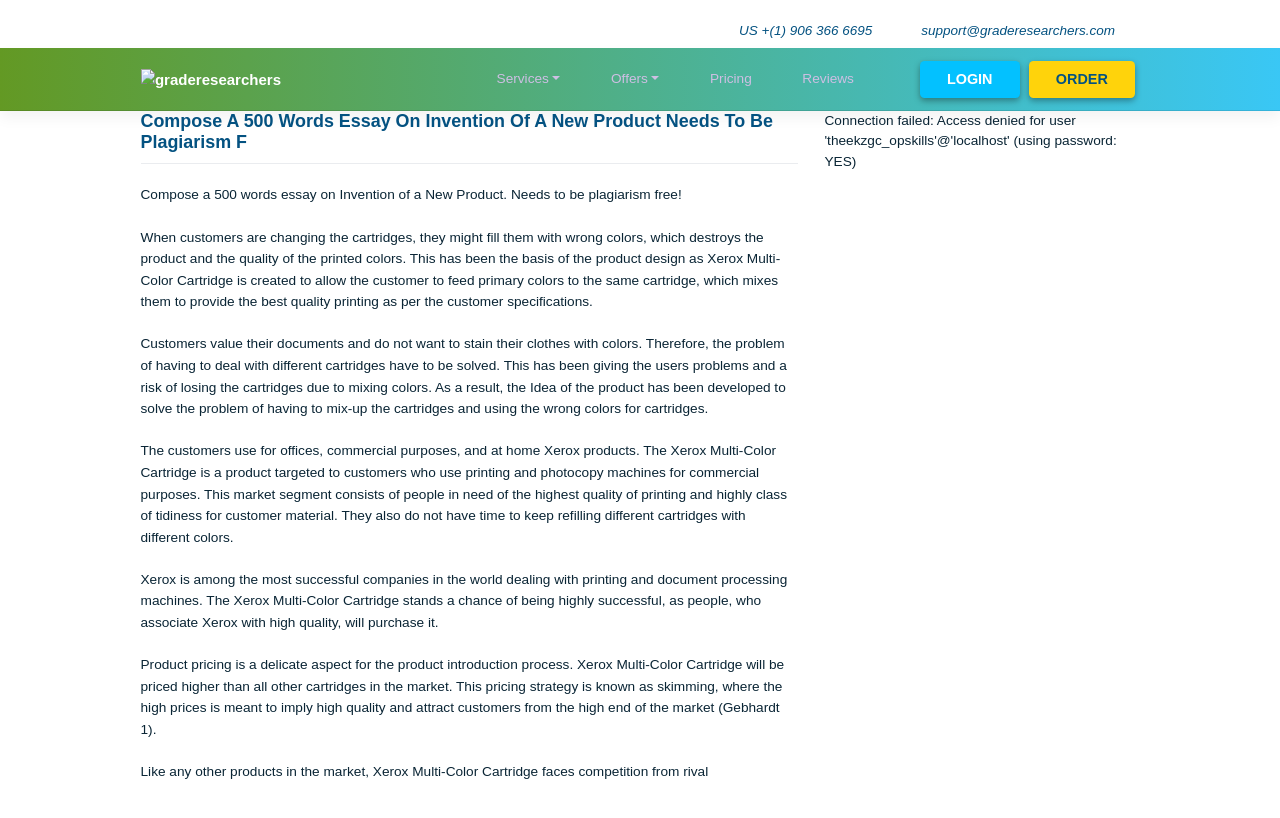What is the title or heading displayed on the webpage?

Compose A 500 Words Essay On Invention Of A New Product Needs To Be Plagiarism F